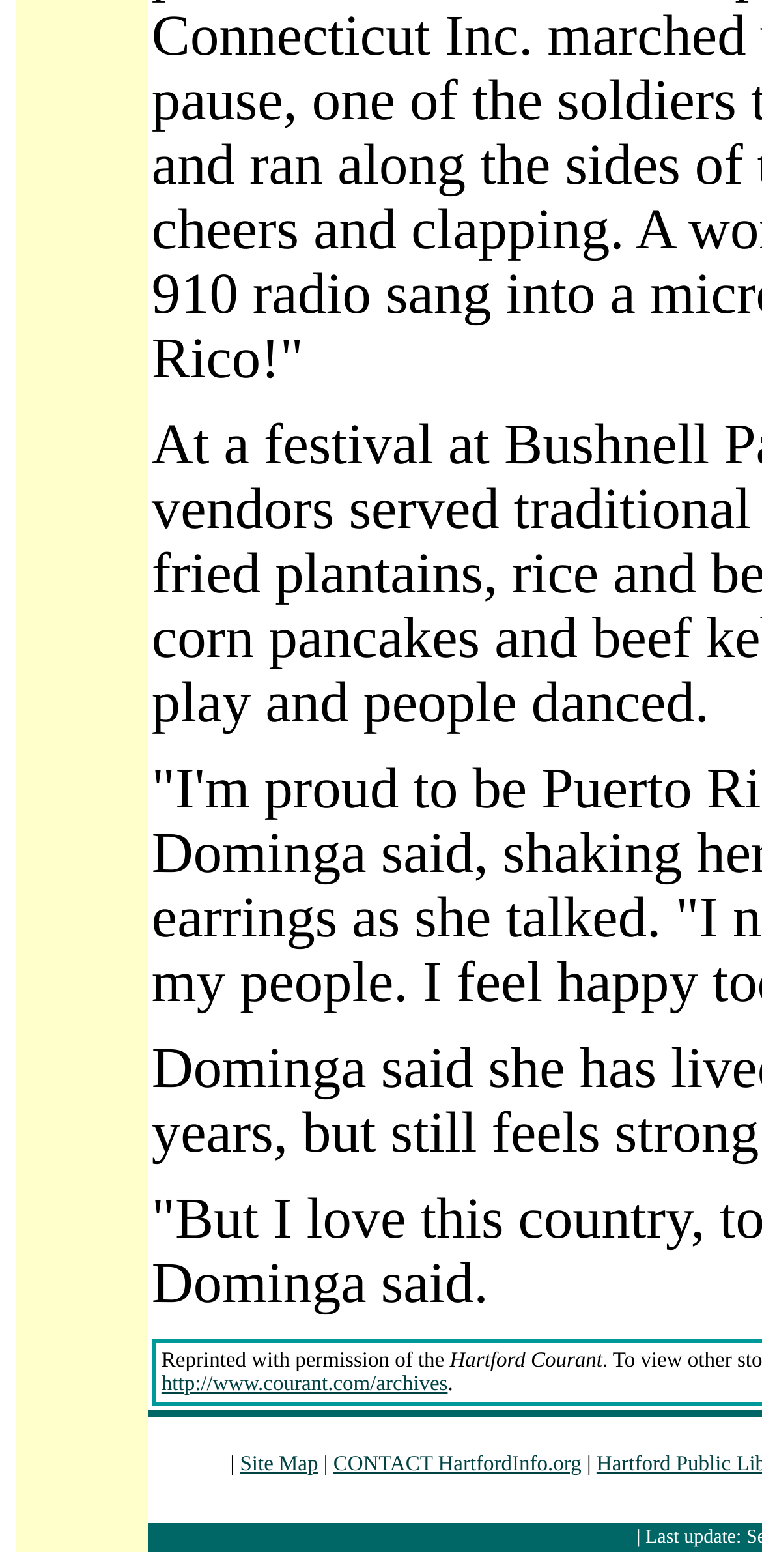Provide the bounding box coordinates of the UI element that matches the description: "http://www.courant.com/archives".

[0.212, 0.875, 0.588, 0.89]